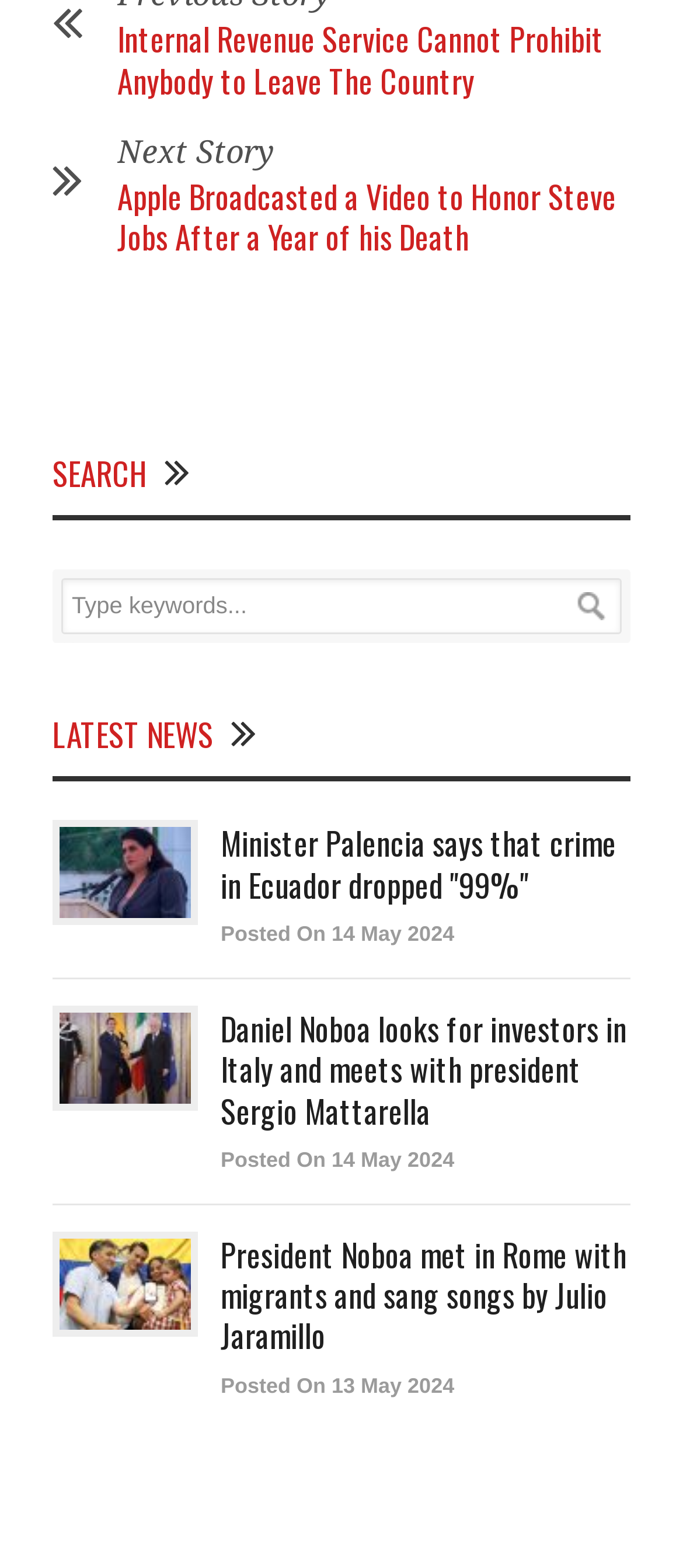Highlight the bounding box coordinates of the element that should be clicked to carry out the following instruction: "Check the current price of XRP Ripple". The coordinates must be given as four float numbers ranging from 0 to 1, i.e., [left, top, right, bottom].

None